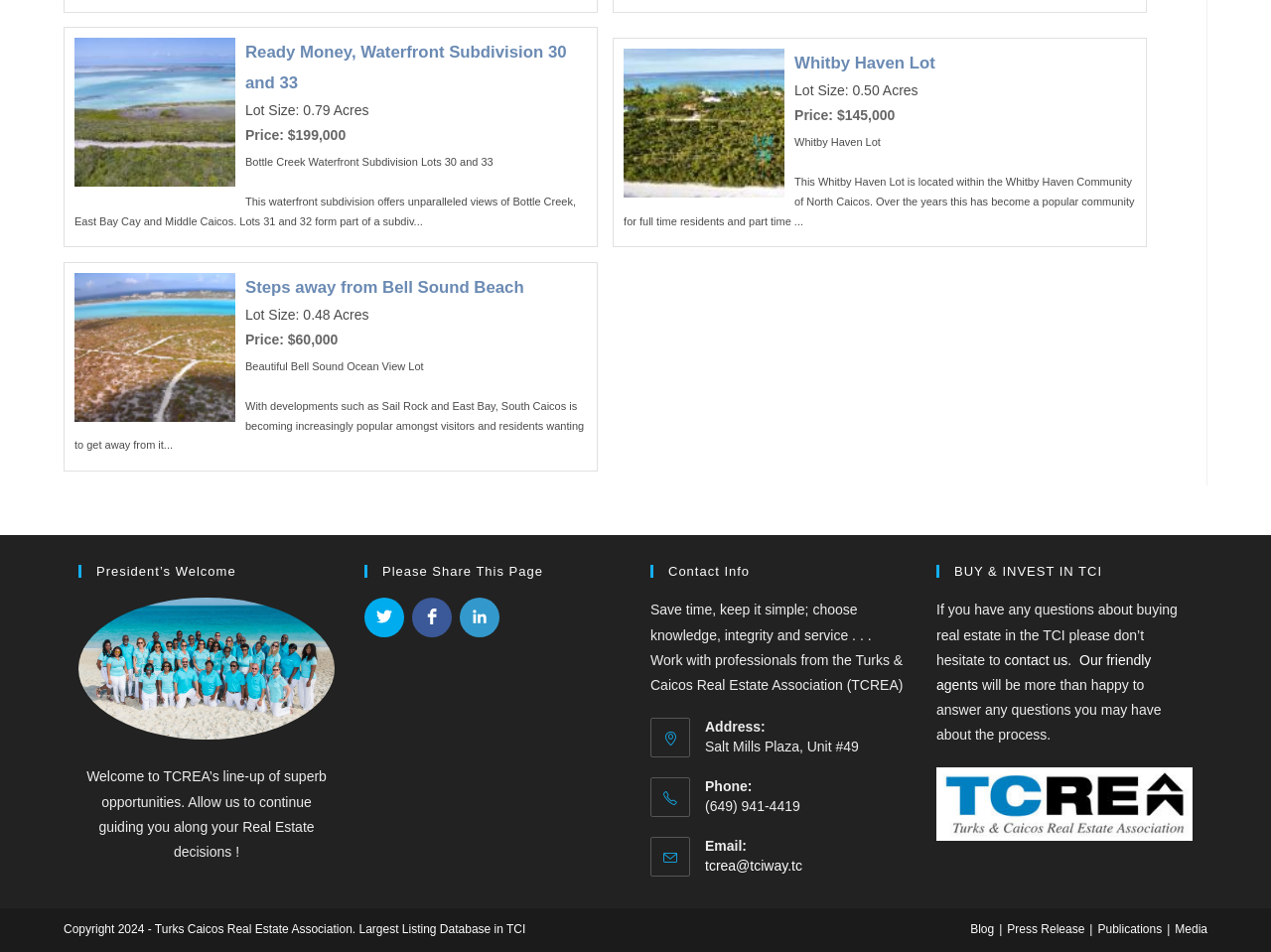Find the bounding box coordinates for the area you need to click to carry out the instruction: "Contact us". The coordinates should be four float numbers between 0 and 1, indicated as [left, top, right, bottom].

[0.79, 0.685, 0.84, 0.701]